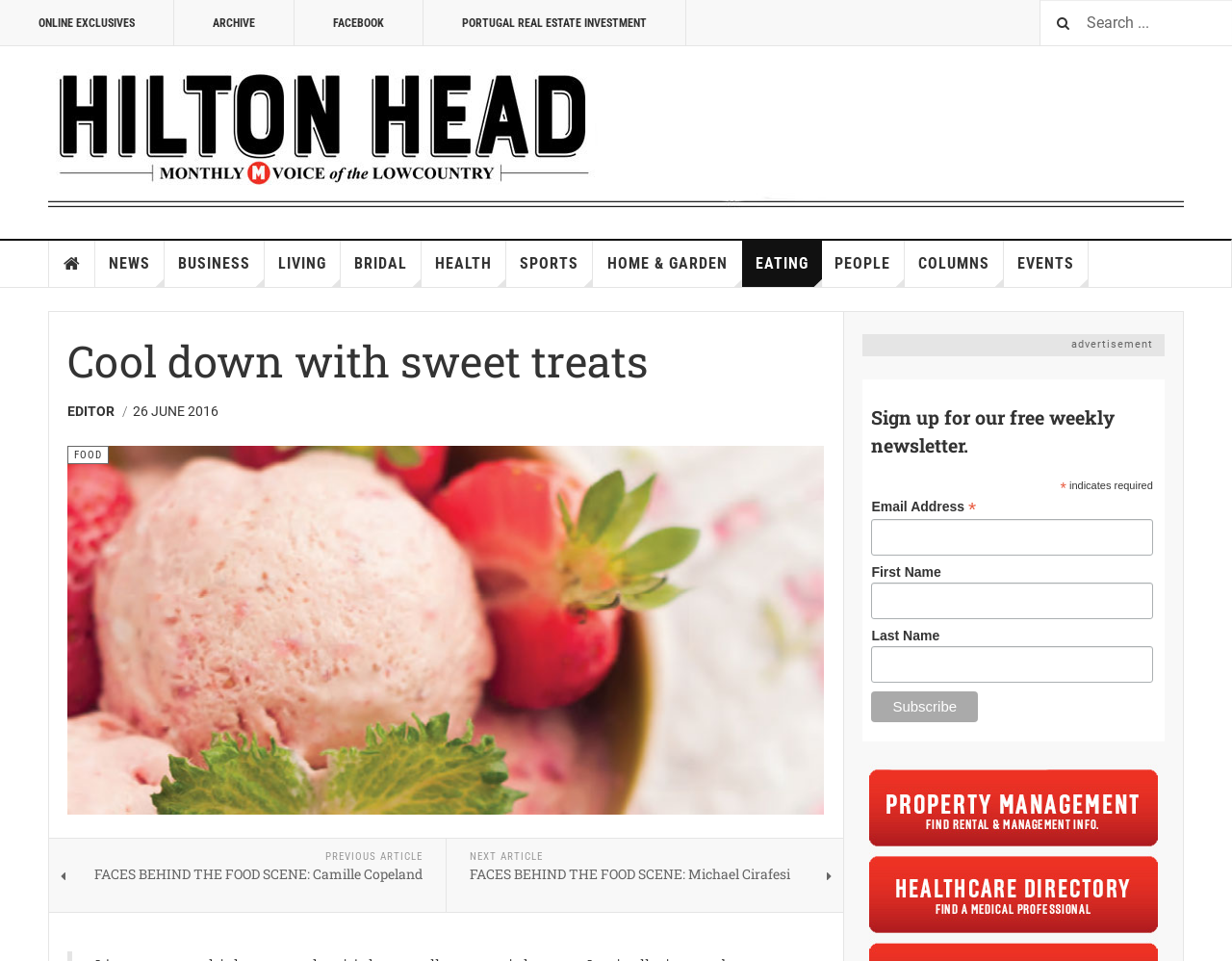What type of content is categorized under 'LIVING'?
Provide an in-depth and detailed explanation in response to the question.

Based on the webpage structure, I can see that 'LIVING' is one of the categories listed under the main navigation menu. It is likely that this category contains articles related to lifestyle, such as home decor, wellness, and other topics related to daily living.